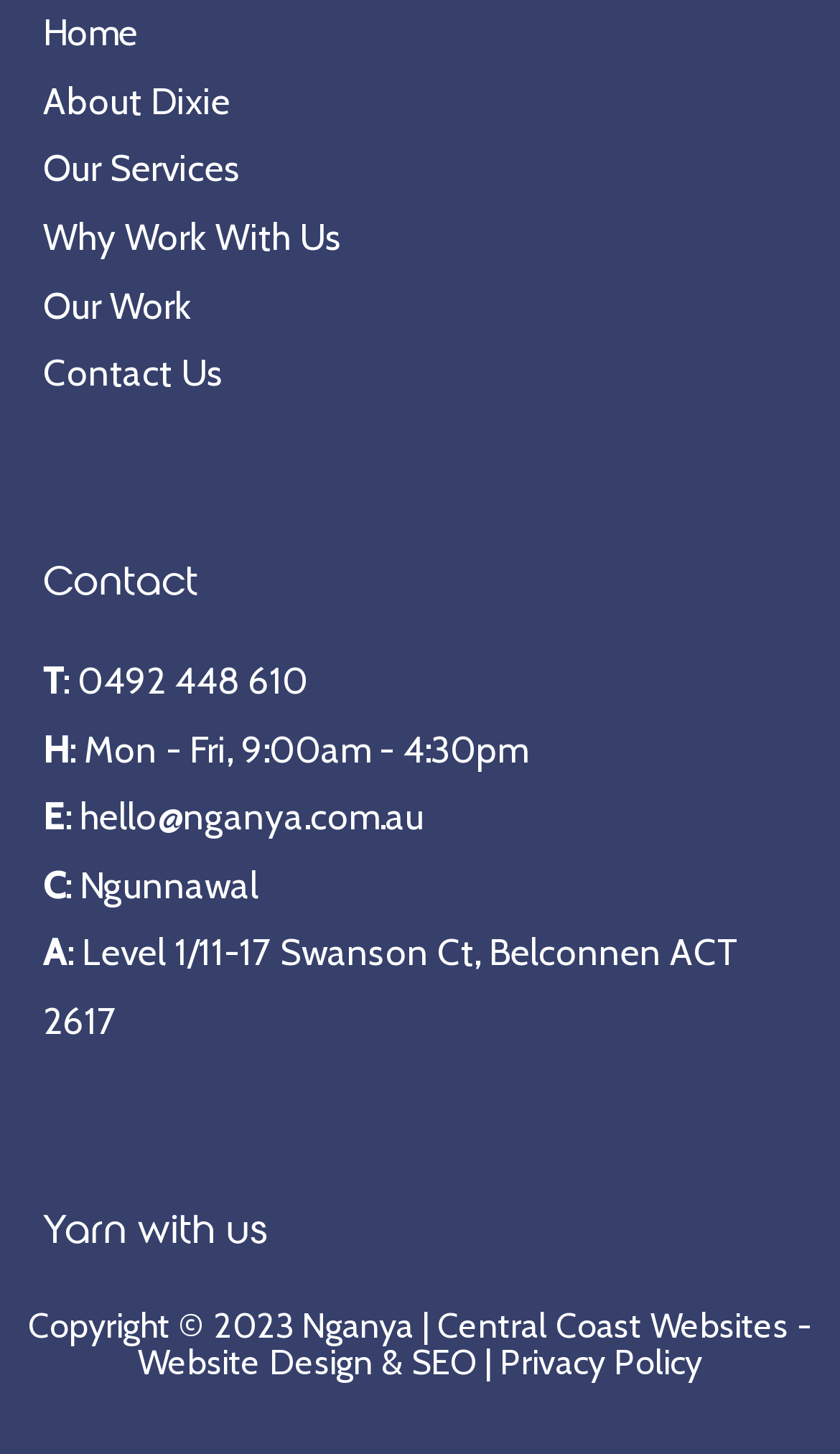Please specify the coordinates of the bounding box for the element that should be clicked to carry out this instruction: "Send an email to hello@nganya.com.au". The coordinates must be four float numbers between 0 and 1, formatted as [left, top, right, bottom].

[0.077, 0.547, 0.505, 0.577]